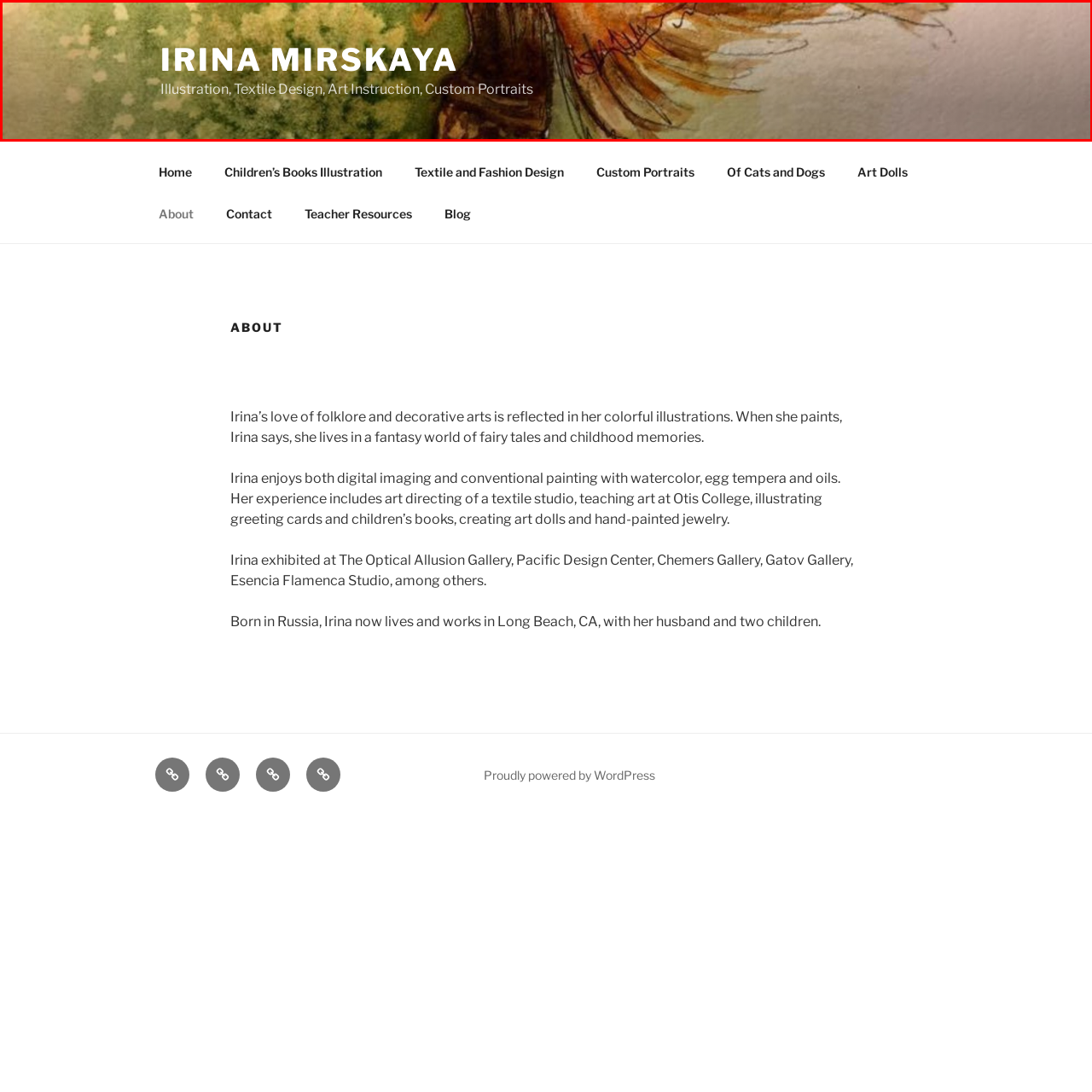Describe extensively the contents of the image within the red-bordered area.

This image features the name "IRINA MIRSKAYA" prominently displayed, showcasing her as an artist. Below her name, there is a brief description highlighting her specialties: "Illustration, Textile Design, Art Instruction, Custom Portraits." The vibrant design elements in the background reflect her artistic style, hinting at the colorful illustrations and textiles she is known for. This visual introduction effectively sets the tone for her work and invites viewers to explore her artistic journey and offerings.